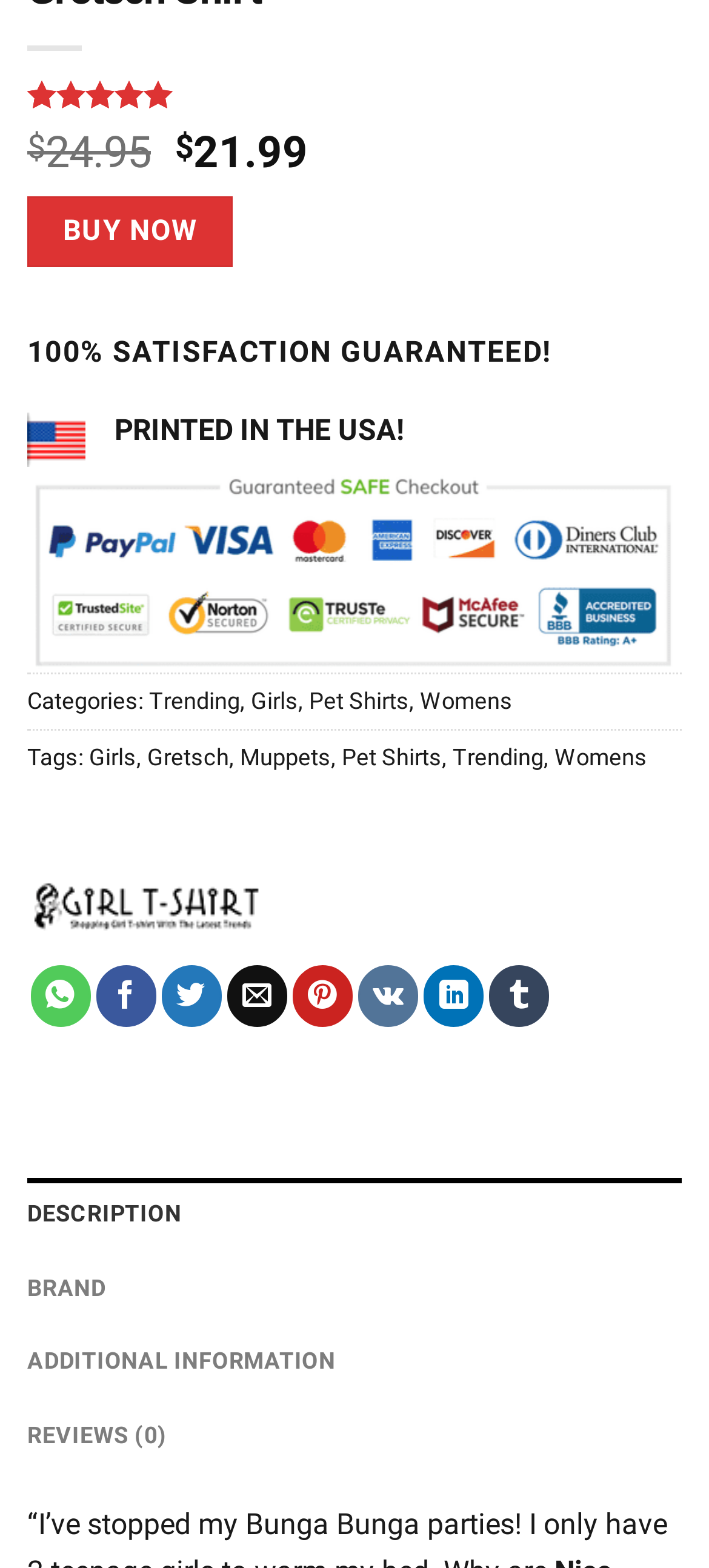Please find the bounding box coordinates of the element's region to be clicked to carry out this instruction: "Click the 'BUY NOW' button".

[0.038, 0.125, 0.329, 0.171]